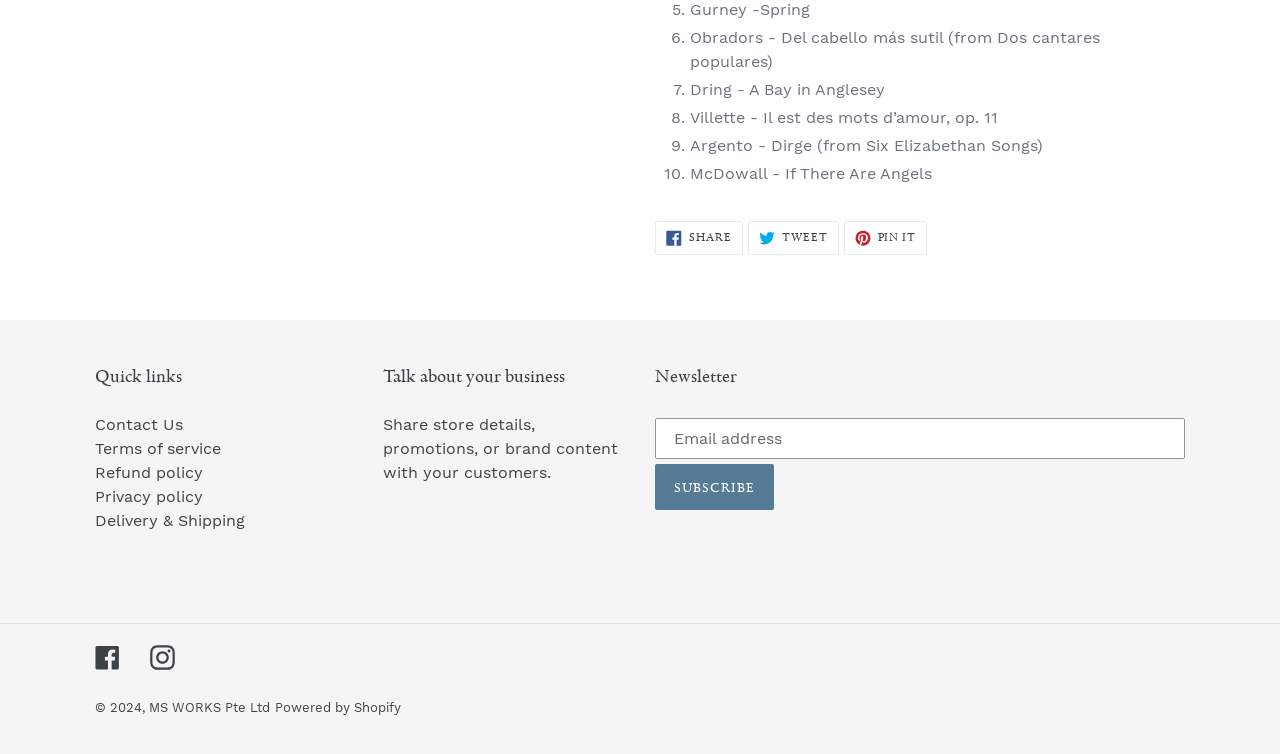How many list markers are there?
Refer to the image and respond with a one-word or short-phrase answer.

10